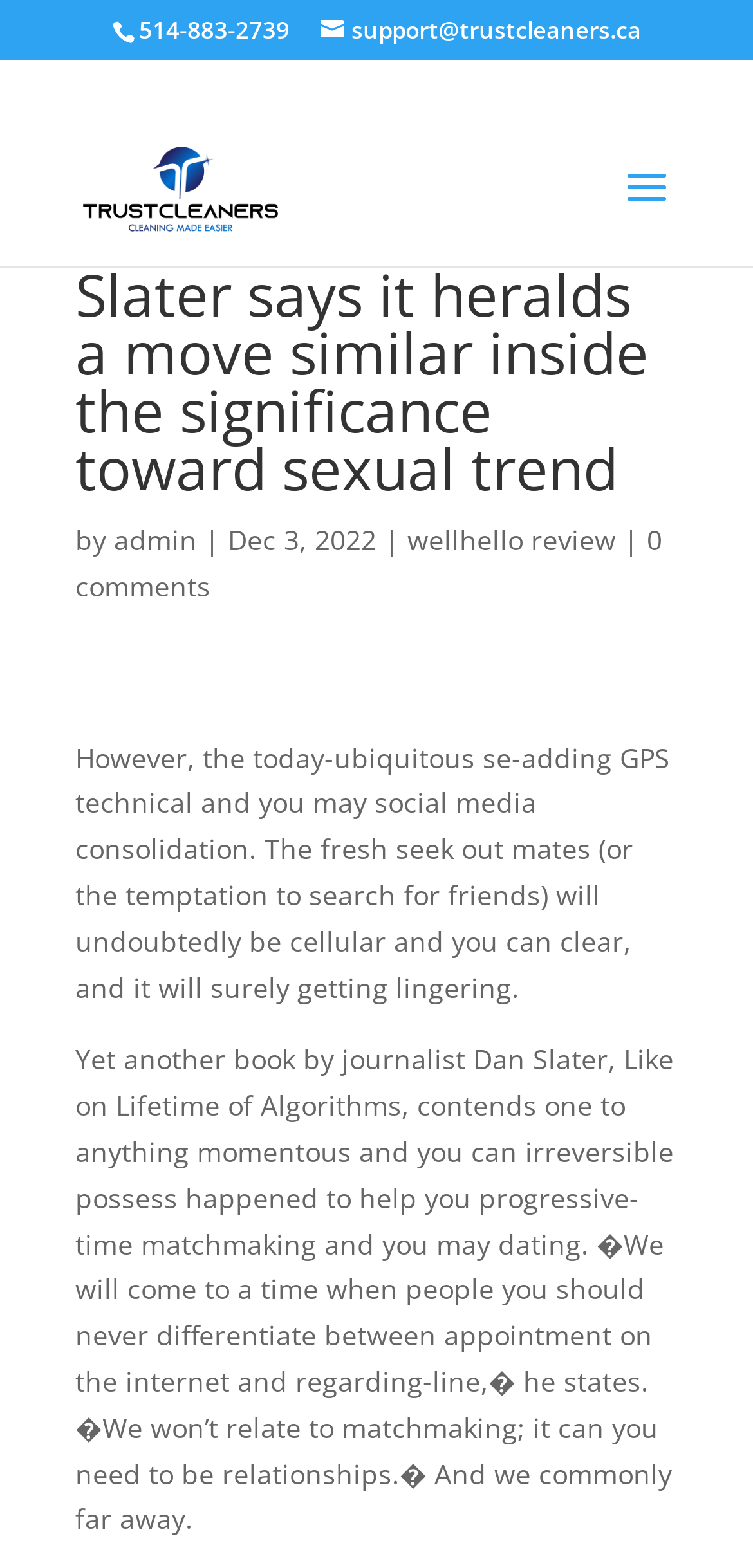What is the name of the book mentioned in the article?
Please respond to the question thoroughly and include all relevant details.

I found the name of the book by reading the StaticText element with the bounding box coordinates [0.1, 0.664, 0.895, 0.98], which contains the text 'Like on Lifetime of Algorithms'.